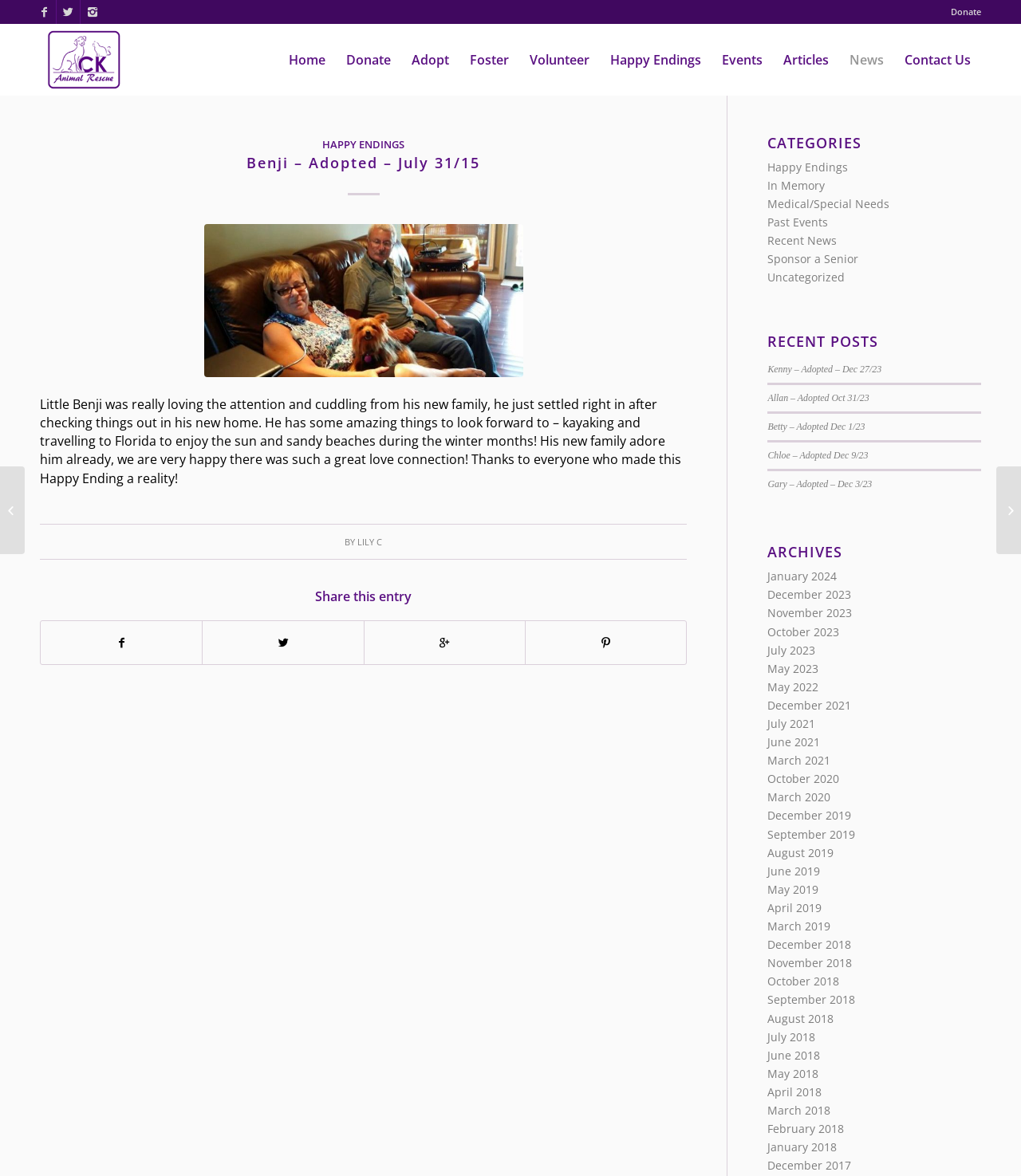Determine the bounding box coordinates of the clickable region to follow the instruction: "View Archives".

[0.752, 0.463, 0.961, 0.477]